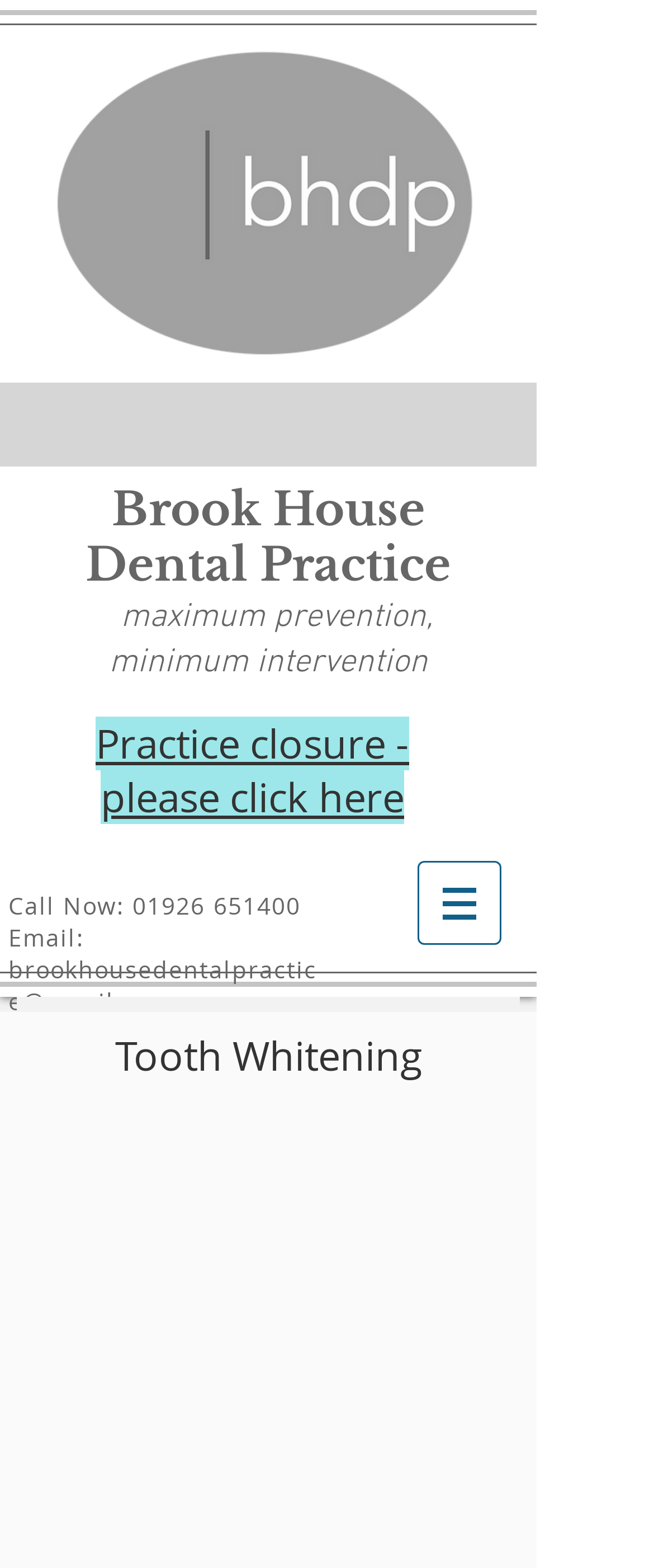What is the email address of the practice?
Using the image as a reference, deliver a detailed and thorough answer to the question.

I found the answer by looking at the link element that contains the email address 'brookhousedentalpractice@gmail.com'.